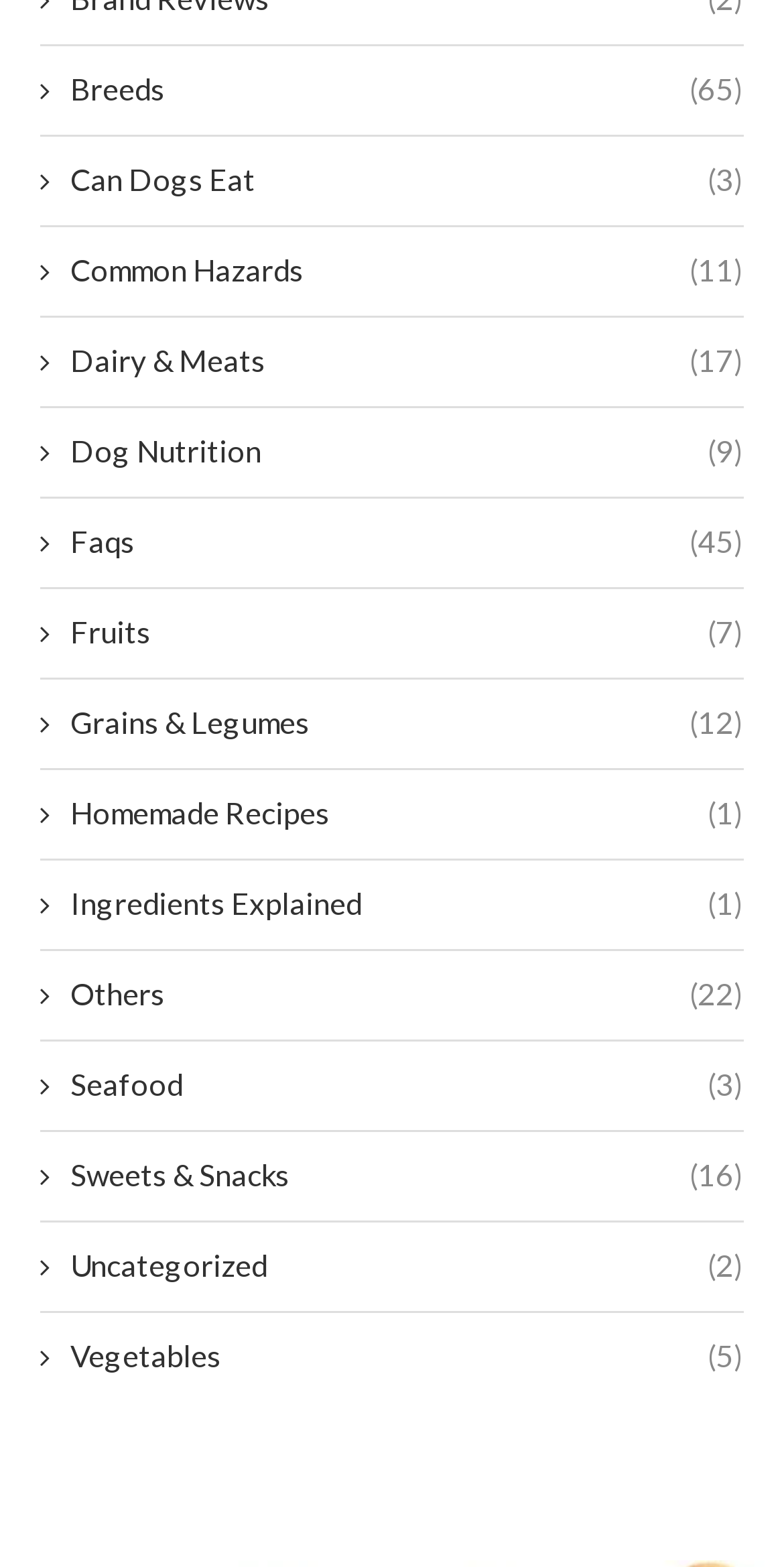Specify the bounding box coordinates for the region that must be clicked to perform the given instruction: "Discover homemade recipes for dogs".

[0.051, 0.505, 0.949, 0.532]